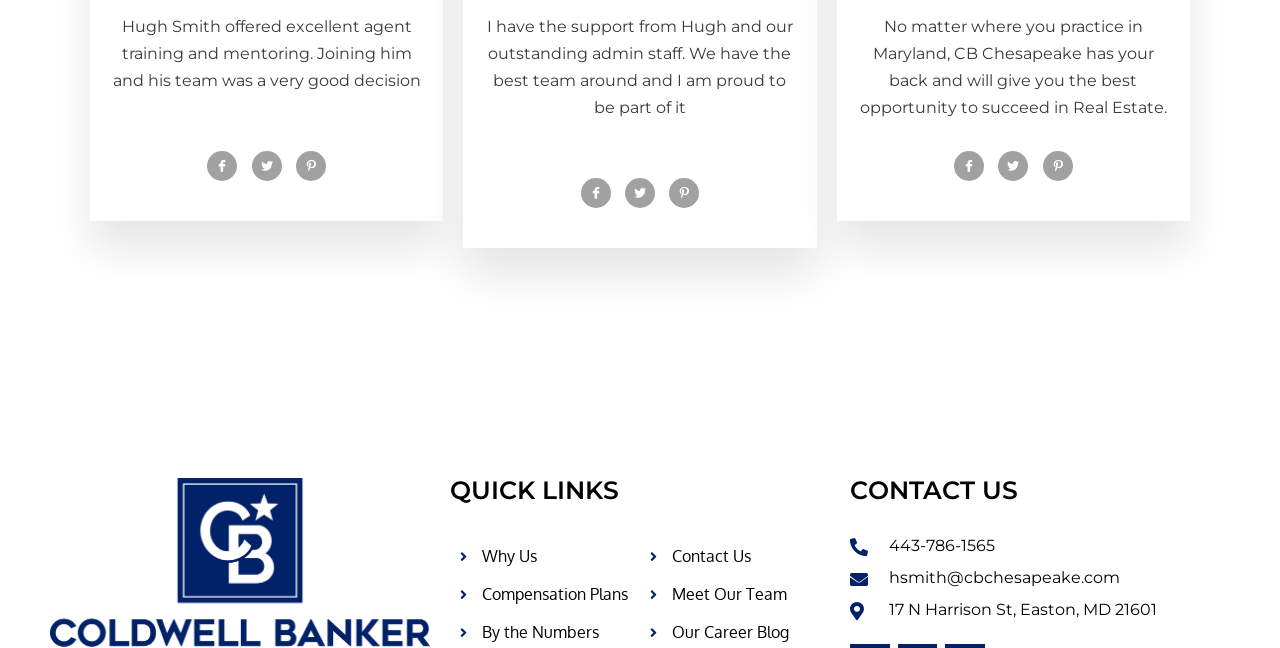Pinpoint the bounding box coordinates of the clickable element to carry out the following instruction: "Visit Our Career Blog."

[0.508, 0.956, 0.641, 0.997]